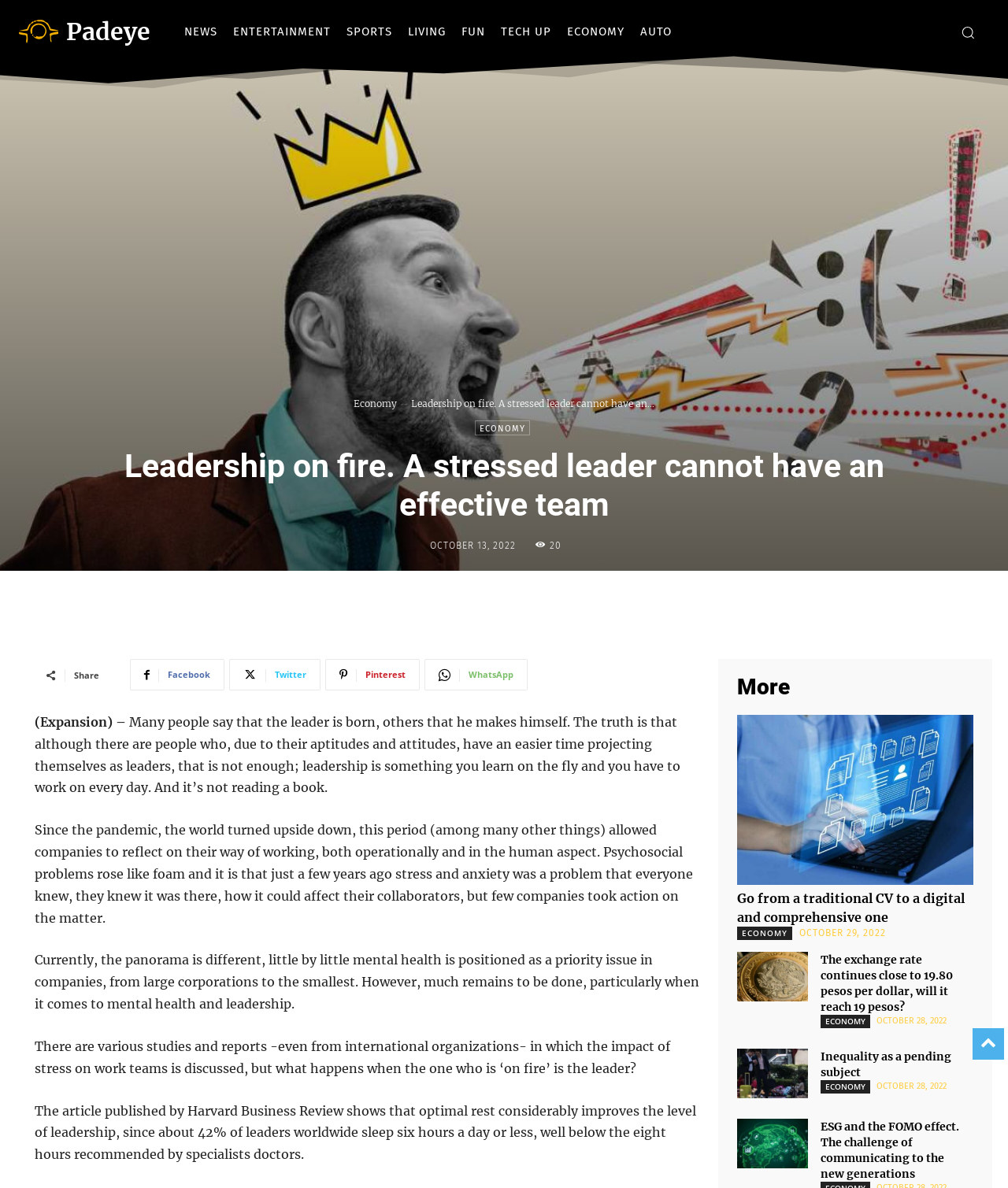Identify and extract the main heading of the webpage.

Leadership on fire. A stressed leader cannot have an effective team